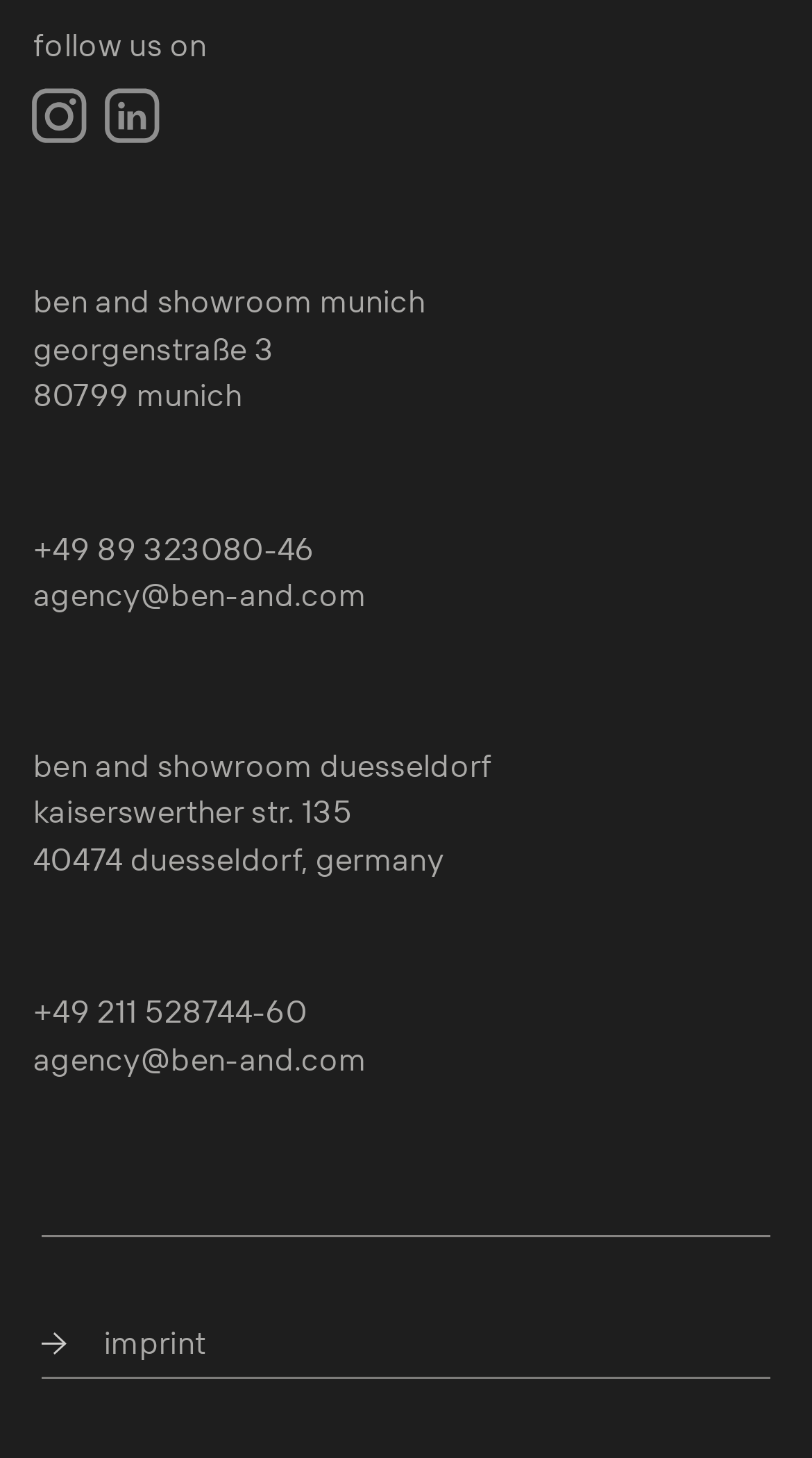Given the element description +49 211 528744-60, predict the bounding box coordinates for the UI element in the webpage screenshot. The format should be (top-left x, top-left y, bottom-right x, bottom-right y), and the values should be between 0 and 1.

[0.041, 0.68, 0.379, 0.707]